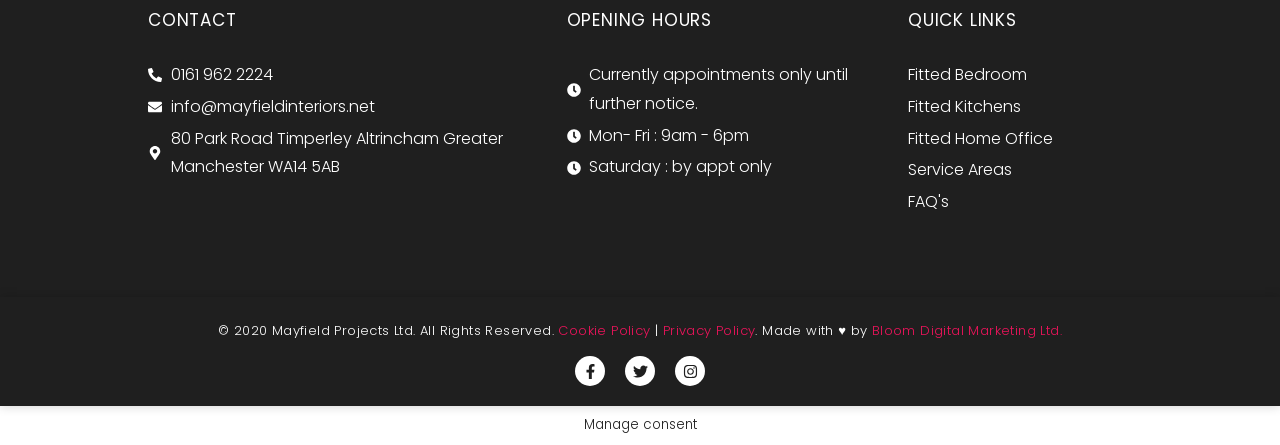Using the webpage screenshot, find the UI element described by Bloom Digital Marketing Ltd.. Provide the bounding box coordinates in the format (top-left x, top-left y, bottom-right x, bottom-right y), ensuring all values are floating point numbers between 0 and 1.

[0.681, 0.722, 0.83, 0.764]